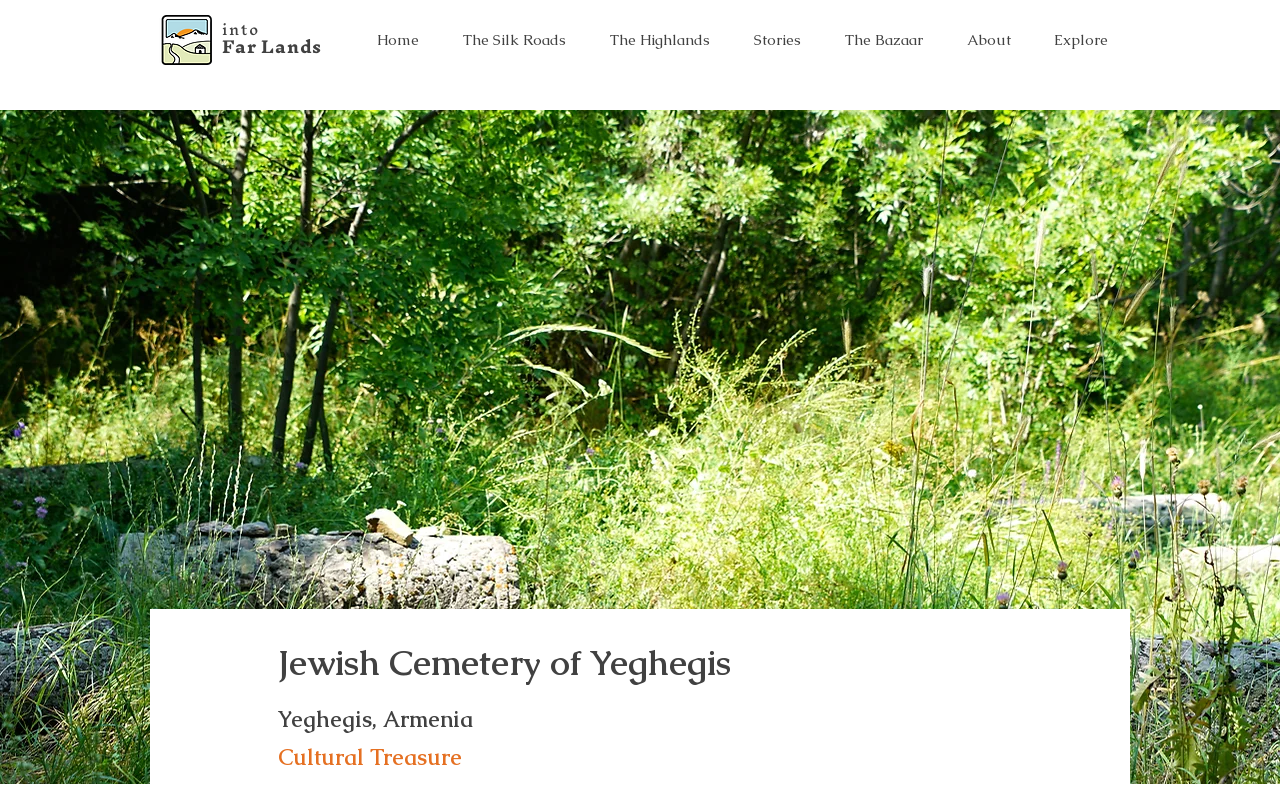Please identify the bounding box coordinates of the element's region that should be clicked to execute the following instruction: "explore 'Stories'". The bounding box coordinates must be four float numbers between 0 and 1, i.e., [left, top, right, bottom].

[0.572, 0.009, 0.643, 0.092]